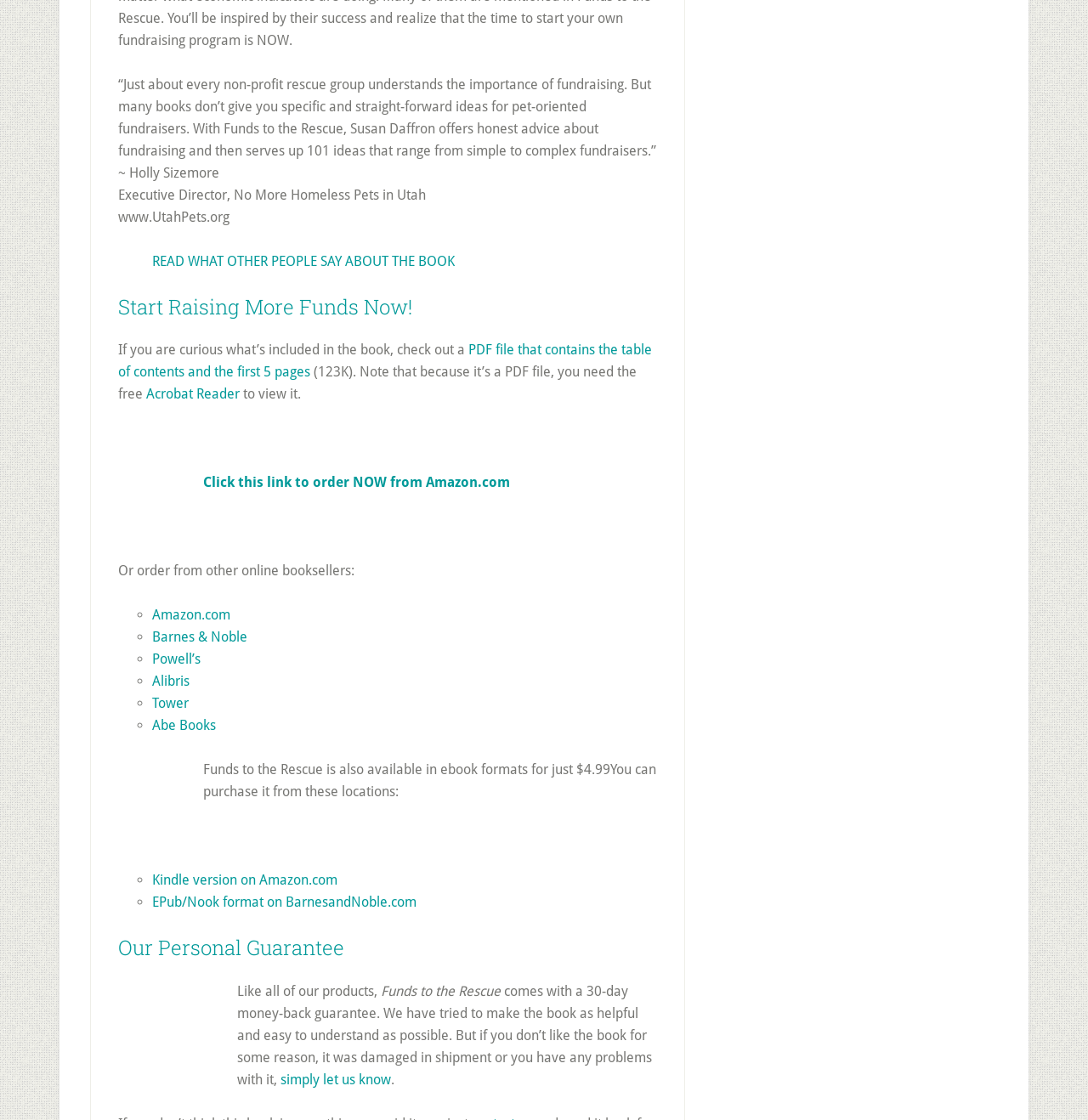What is the name of the website mentioned in the quote?
Analyze the image and provide a thorough answer to the question.

The website is mentioned in the quote by Holly Sizemore, Executive Director of No More Homeless Pets in Utah, as 'www.UtahPets.org'.